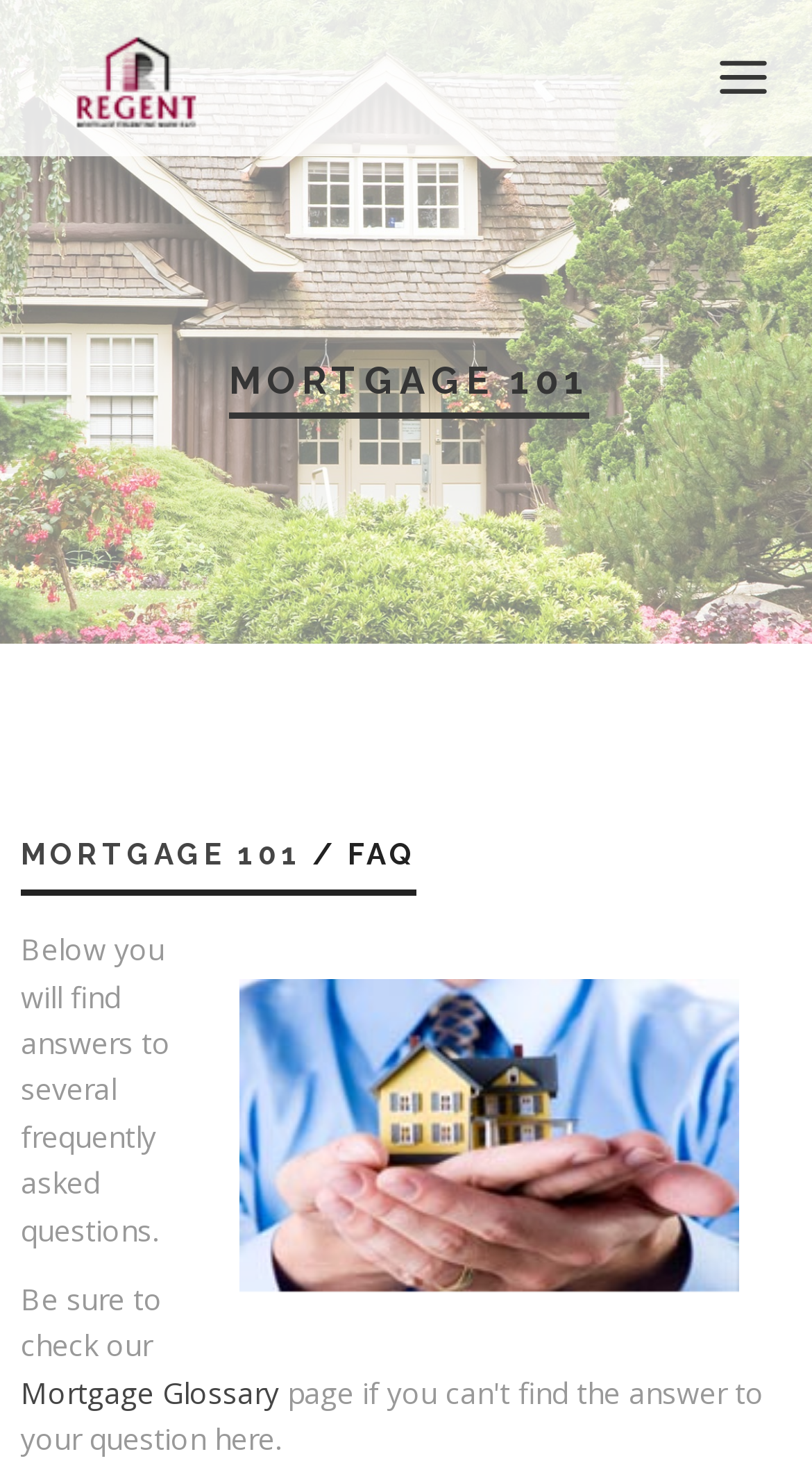For the element described, predict the bounding box coordinates as (top-left x, top-left y, bottom-right x, bottom-right y). All values should be between 0 and 1. Element description: Professional Network

[0.085, 0.331, 0.495, 0.372]